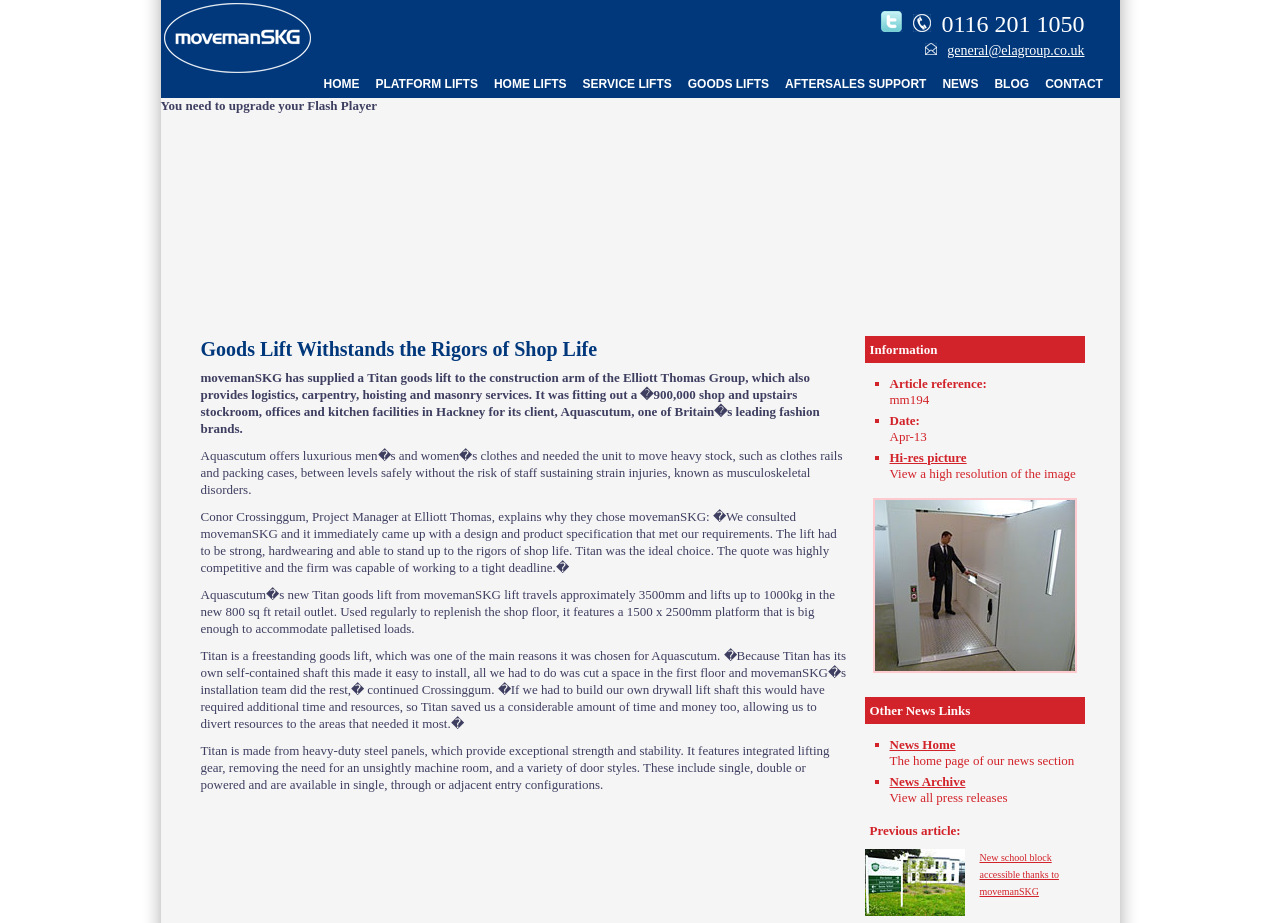What is the company that supplied the goods lift?
Examine the image and give a concise answer in one word or a short phrase.

movemanSKG